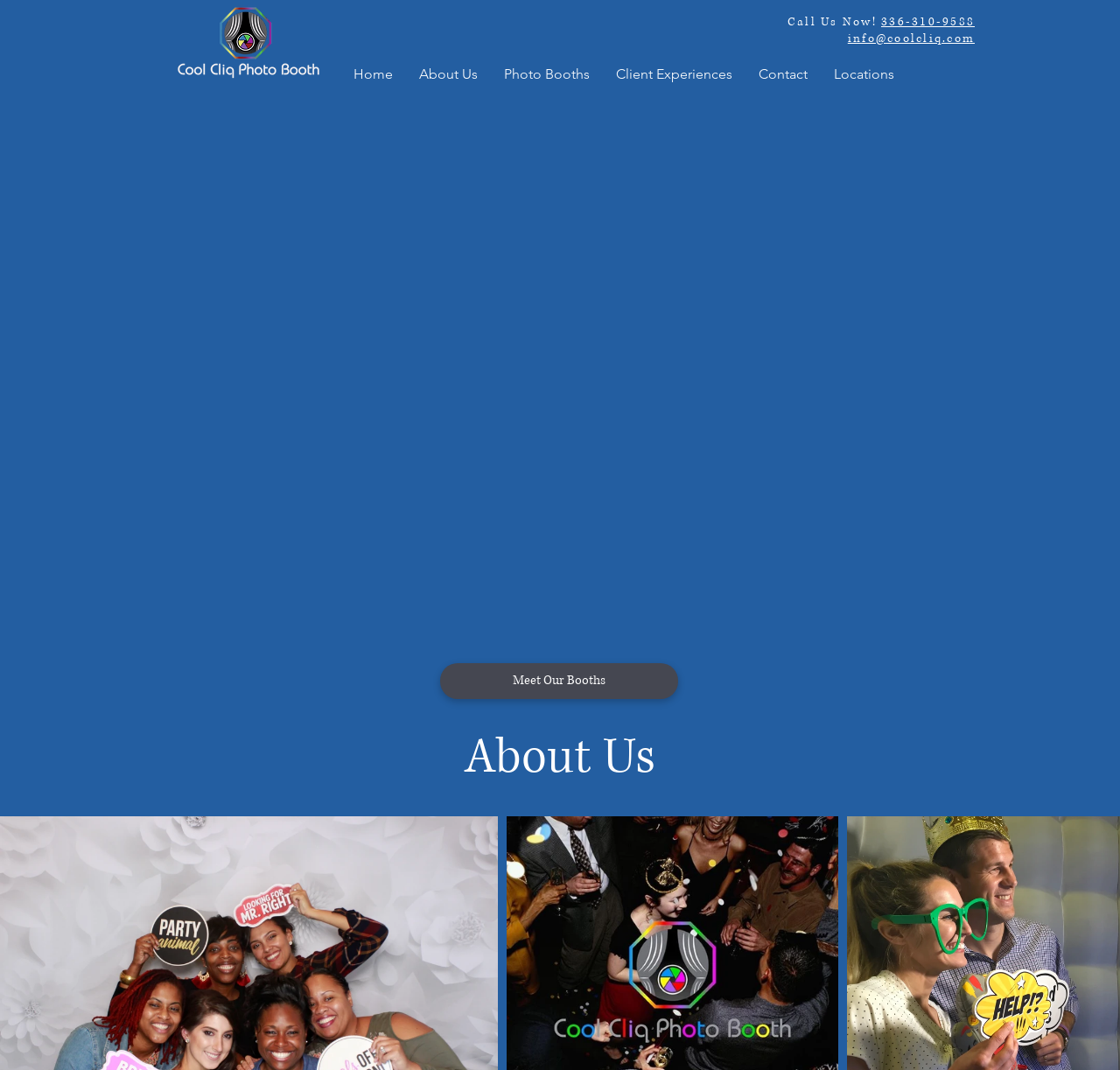Please identify the bounding box coordinates of the clickable area that will fulfill the following instruction: "Call the phone number". The coordinates should be in the format of four float numbers between 0 and 1, i.e., [left, top, right, bottom].

[0.787, 0.013, 0.87, 0.028]